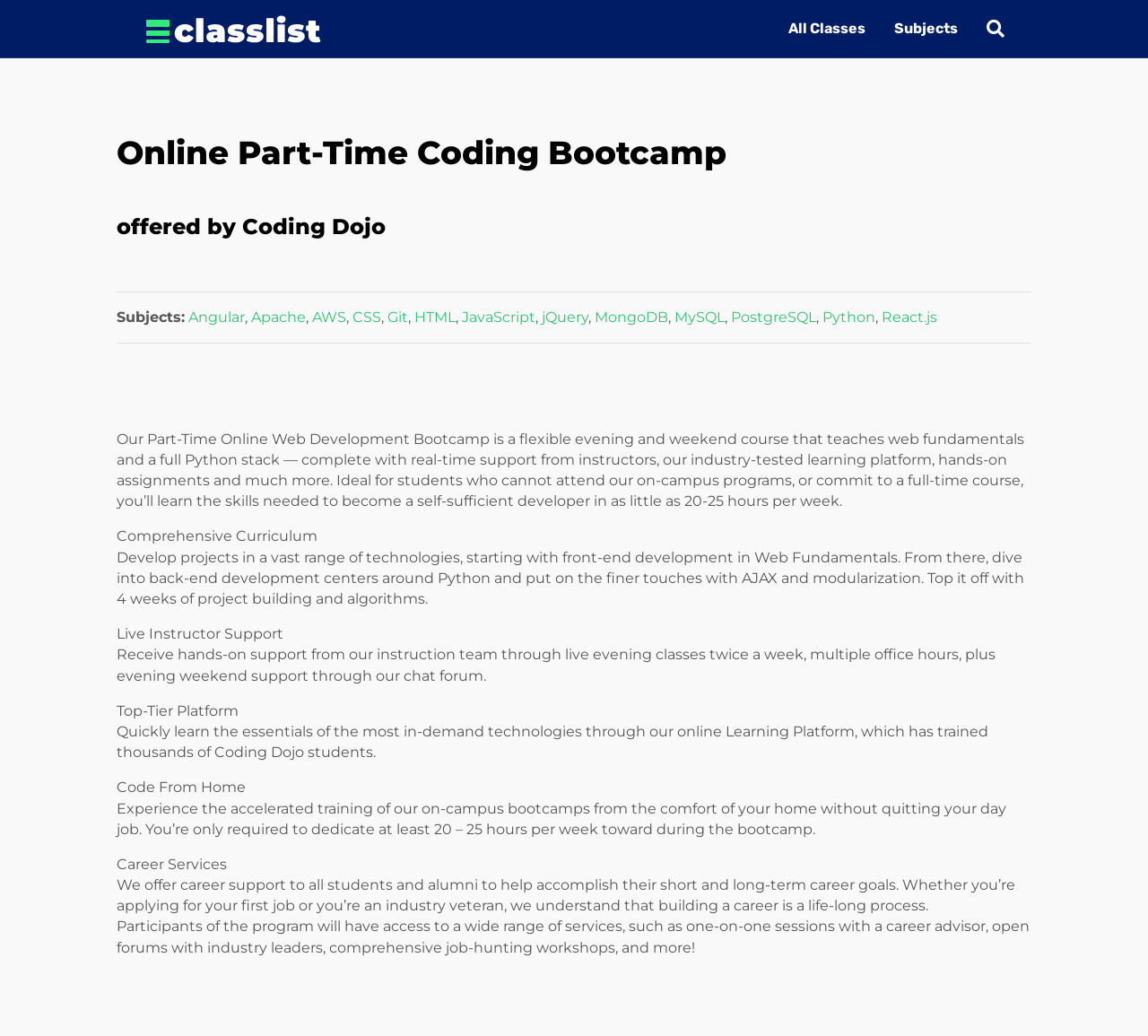Find the bounding box coordinates of the element's region that should be clicked in order to follow the given instruction: "Search for a class". The coordinates should consist of four float numbers between 0 and 1, i.e., [left, top, right, bottom].

[0.847, 0.008, 0.875, 0.048]